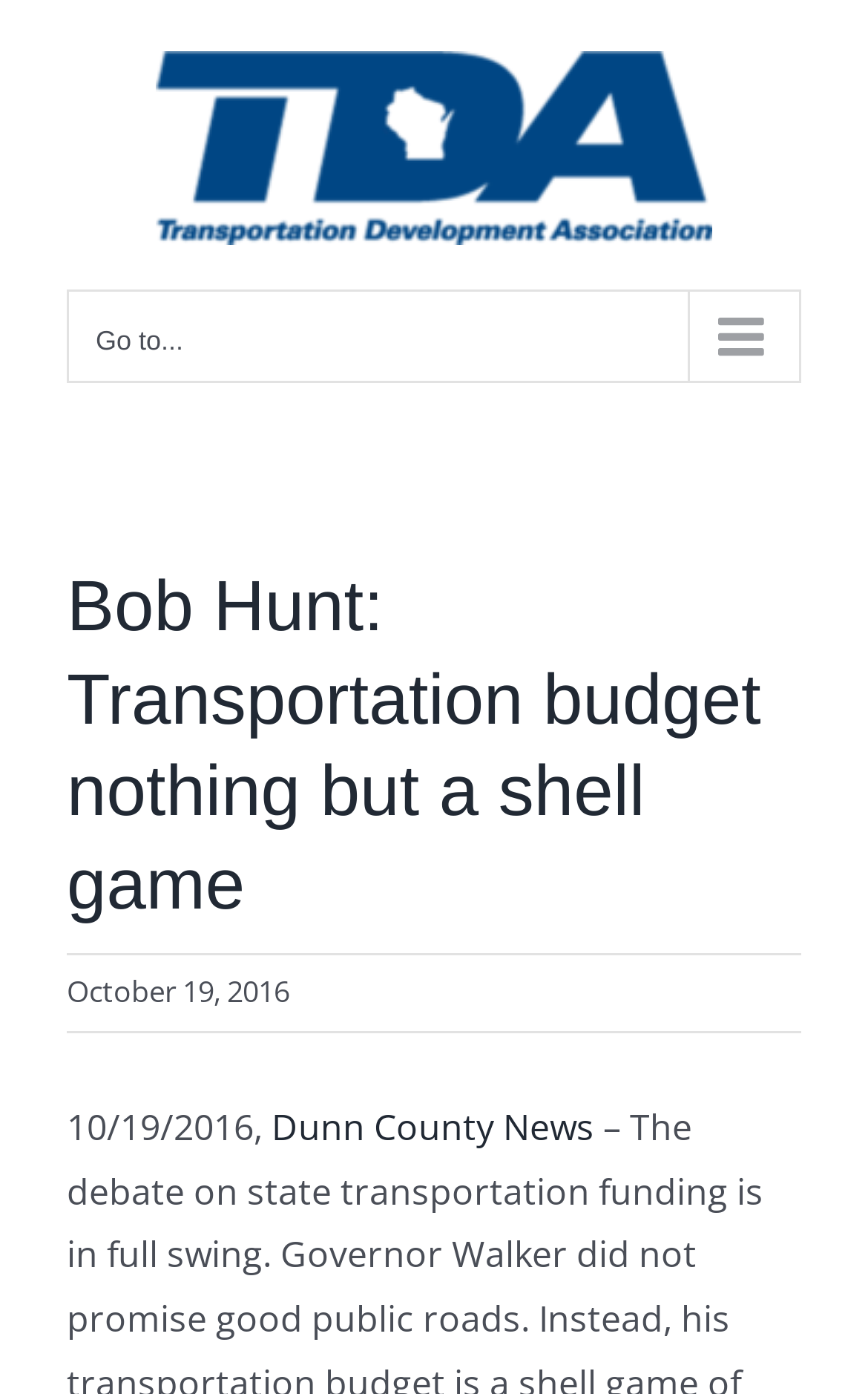Given the description Go to..., predict the bounding box coordinates of the UI element. Ensure the coordinates are in the format (top-left x, top-left y, bottom-right x, bottom-right y) and all values are between 0 and 1.

[0.077, 0.208, 0.923, 0.275]